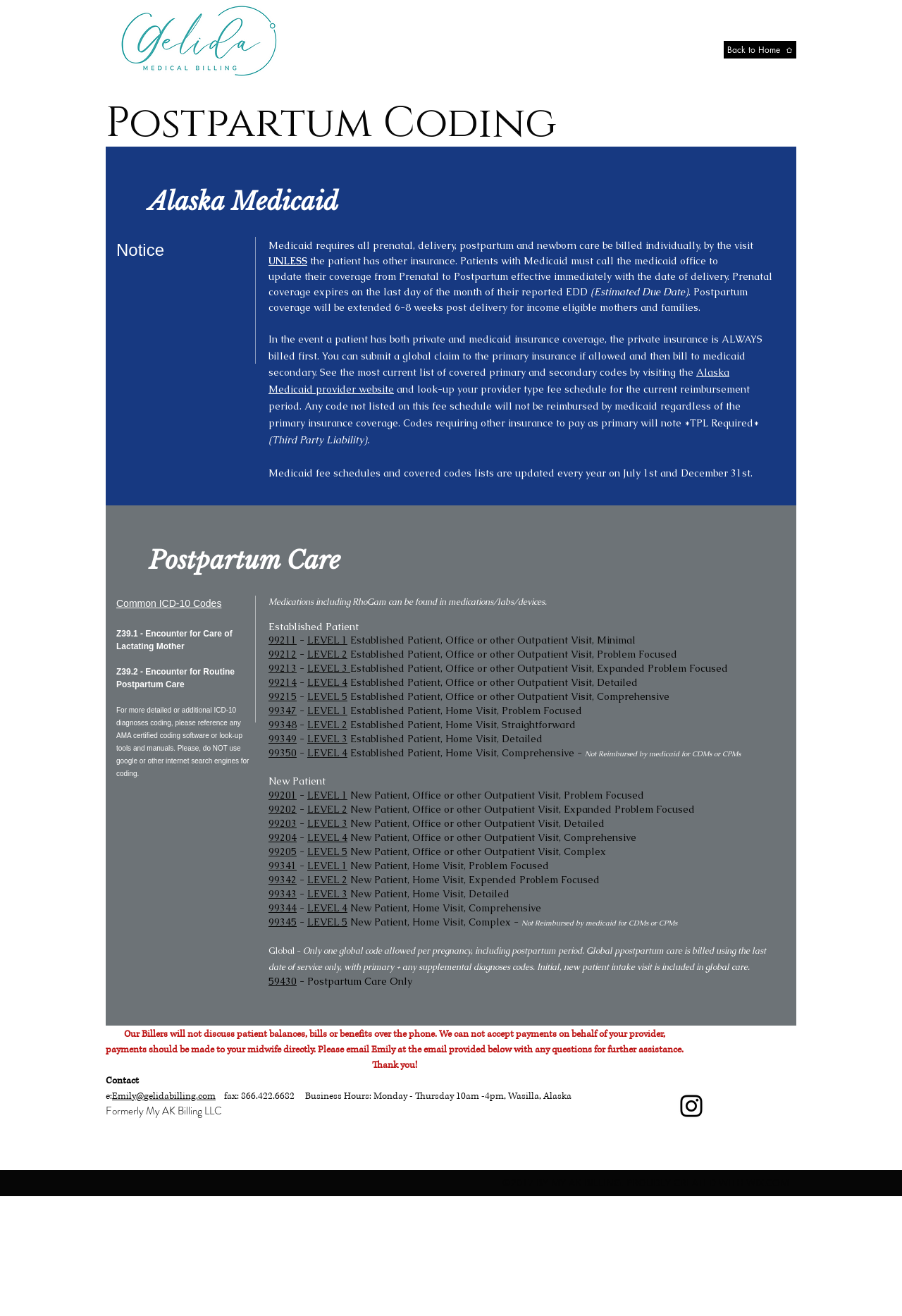What is the ICD-10 code for Encounter for Care of Lactating Mother?
Please provide a single word or phrase as the answer based on the screenshot.

Z39.1